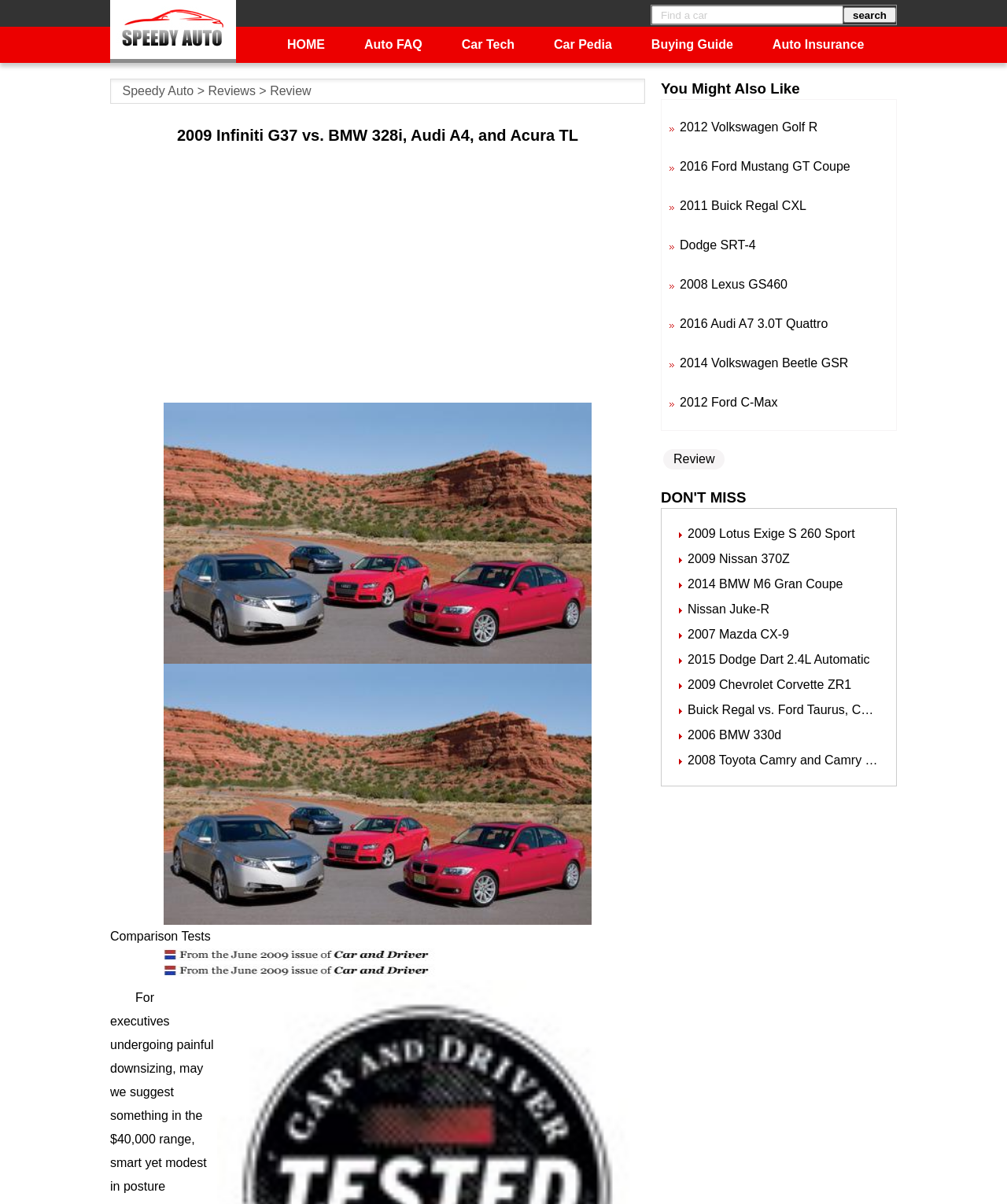Highlight the bounding box coordinates of the element that should be clicked to carry out the following instruction: "Go to the home page". The coordinates must be given as four float numbers ranging from 0 to 1, i.e., [left, top, right, bottom].

[0.285, 0.031, 0.323, 0.042]